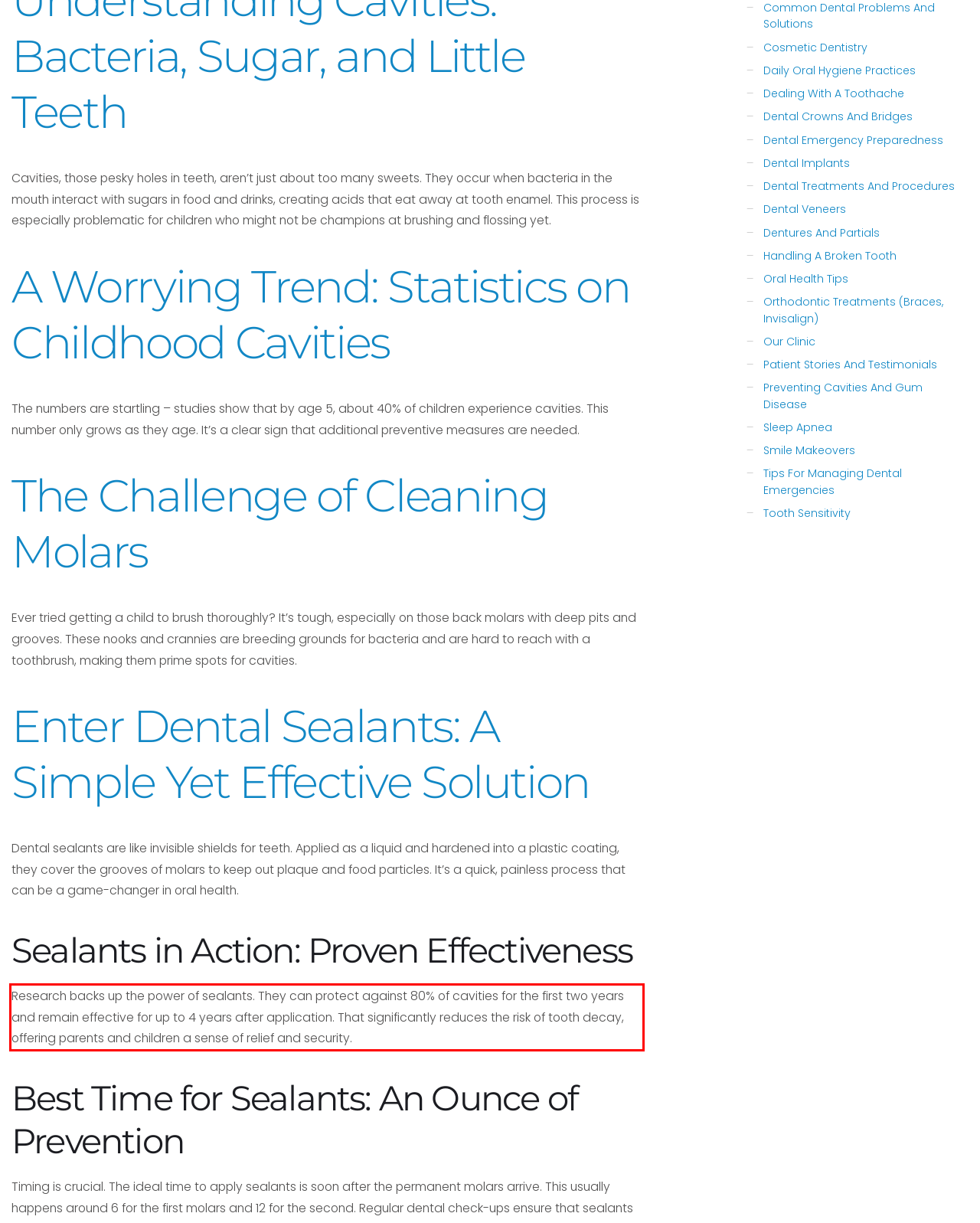Given the screenshot of a webpage, identify the red rectangle bounding box and recognize the text content inside it, generating the extracted text.

Research backs up the power of sealants. They can protect against 80% of cavities for the first two years and remain effective for up to 4 years after application. That significantly reduces the risk of tooth decay, offering parents and children a sense of relief and security.